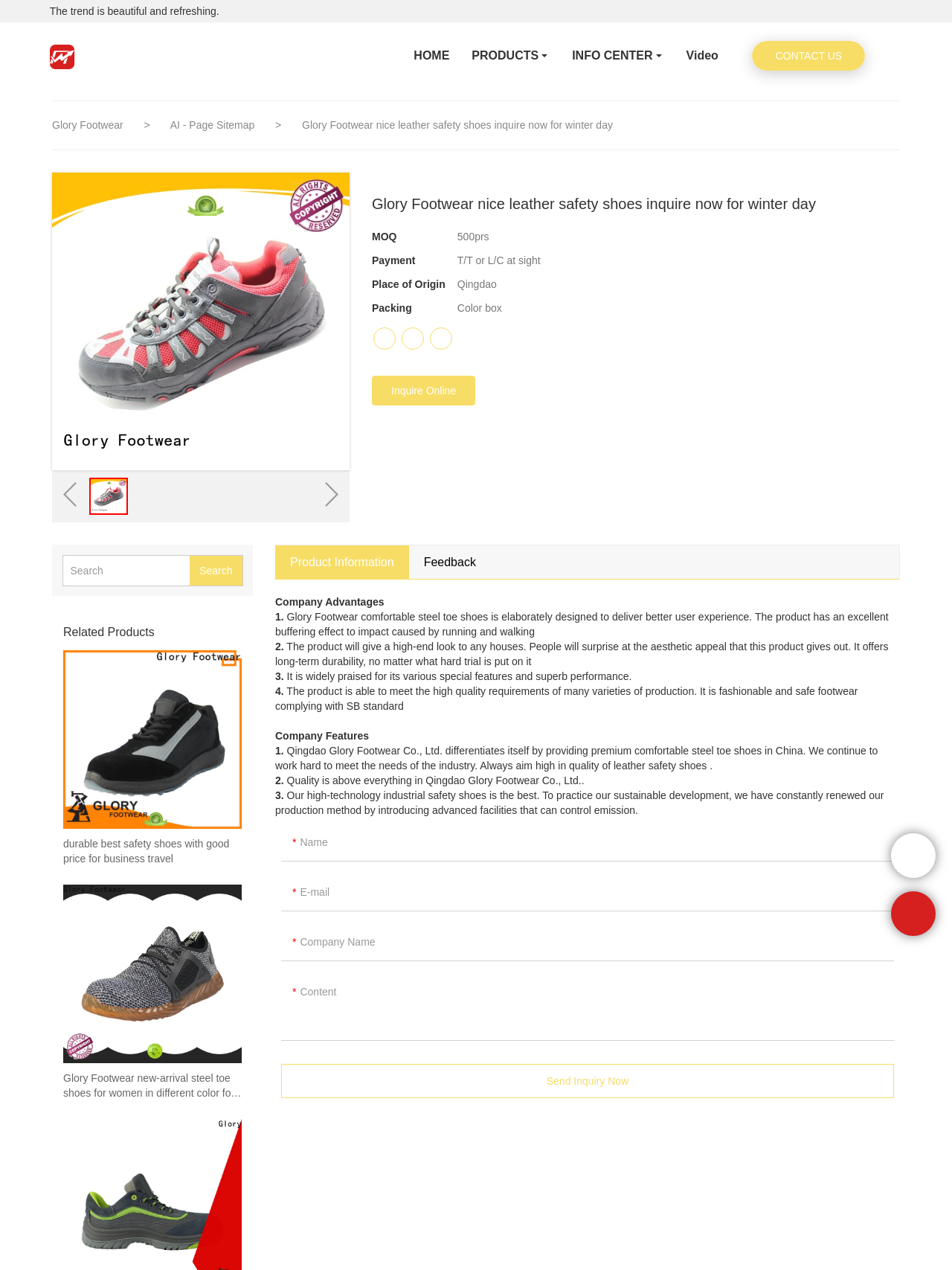What is the minimum order quantity for the product?
Examine the image closely and answer the question with as much detail as possible.

I found the minimum order quantity by looking at the product information section, where it is listed as 'MOQ: 500prs'.